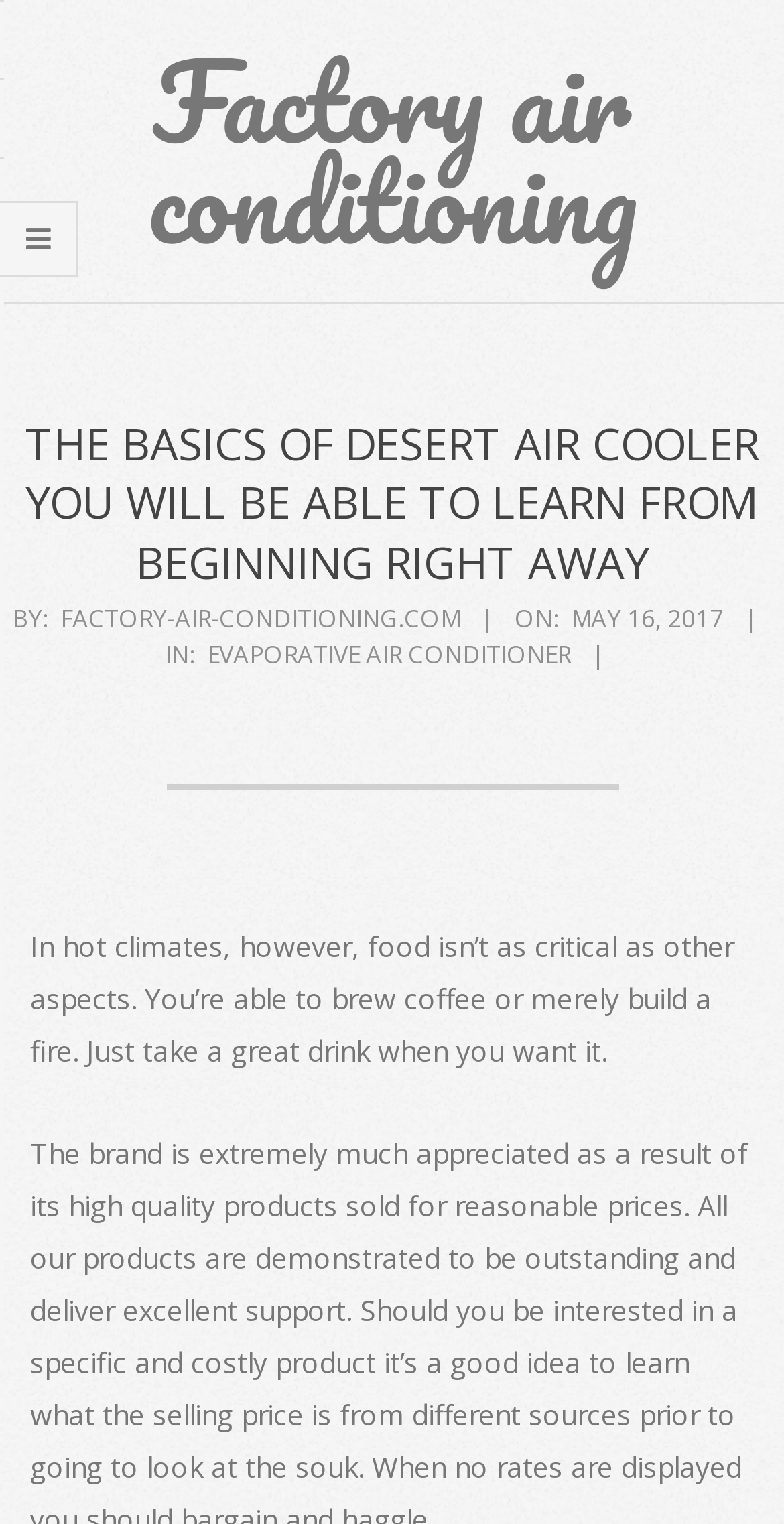What is the website's name?
Please provide a comprehensive answer based on the details in the screenshot.

I found the website's name by looking at the link 'Factory air conditioning' which is located at the top of the webpage, indicating that this is the name of the website.